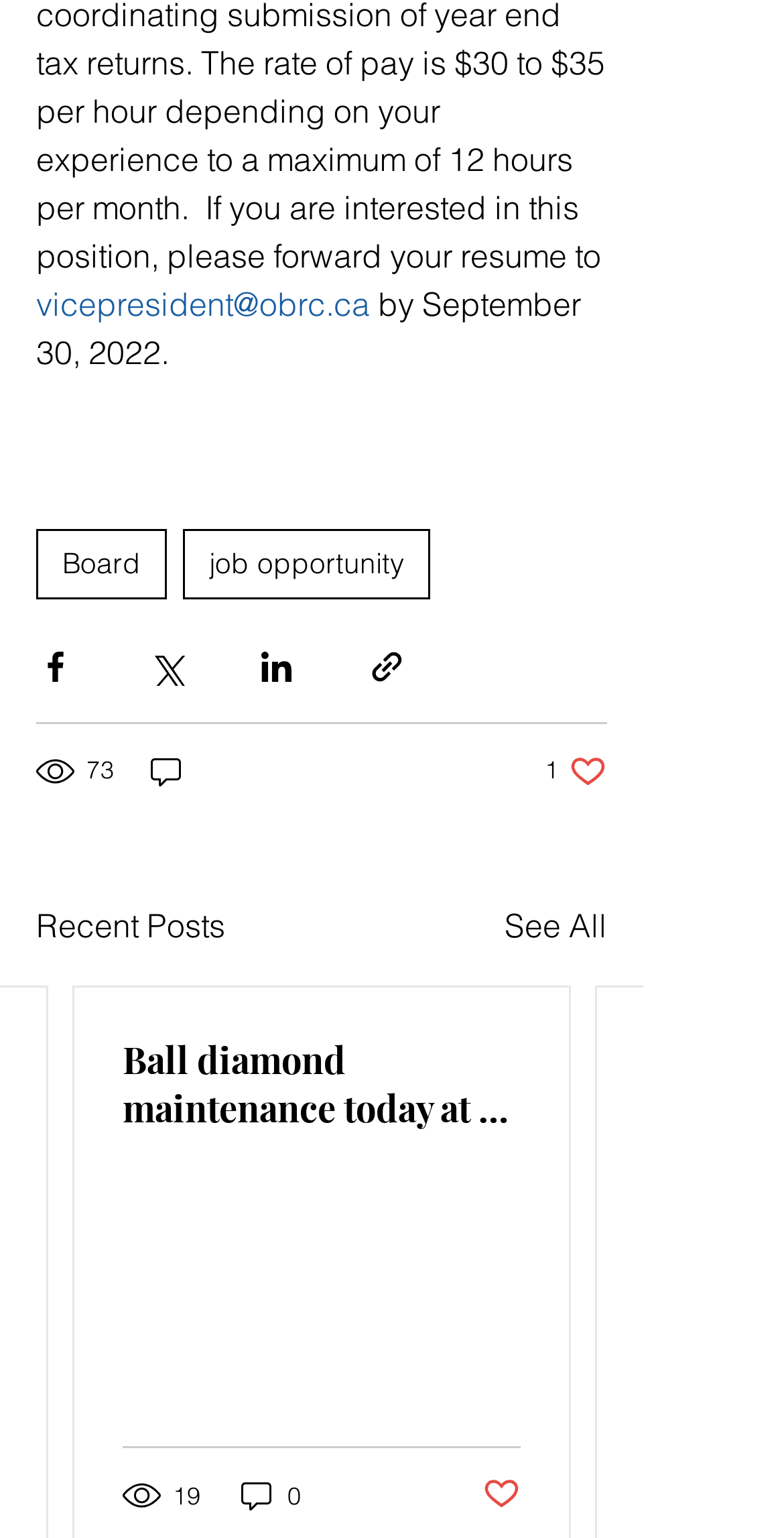Using the information in the image, give a comprehensive answer to the question: 
How many social media sharing options are available?

I counted the number of social media sharing buttons available on the webpage, which are 'Share via Facebook', 'Share via Twitter', 'Share via LinkedIn', and 'Share via link'. Therefore, there are 4 social media sharing options available.